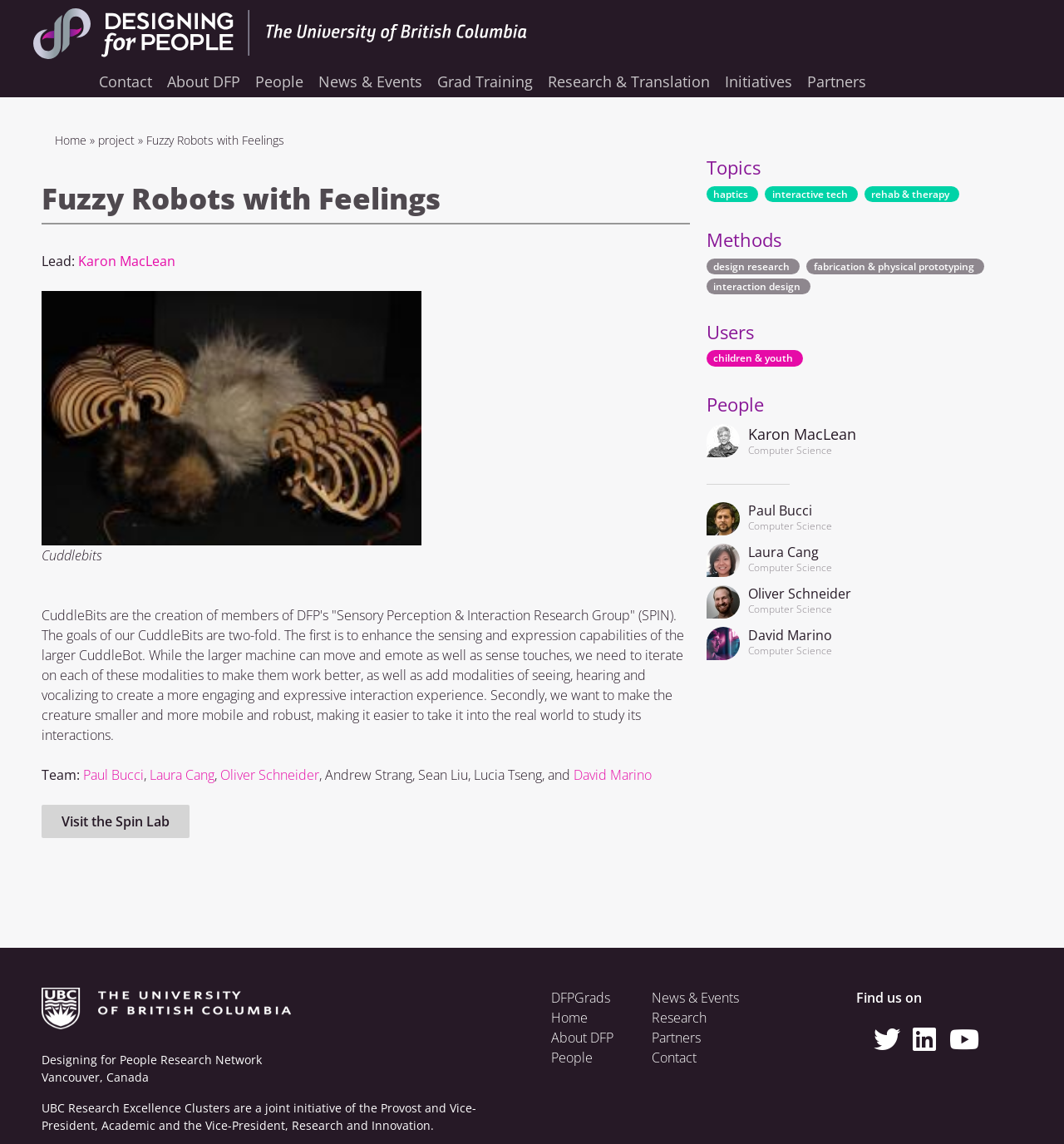Please reply to the following question with a single word or a short phrase:
What is the name of the university?

The University of British Columbia